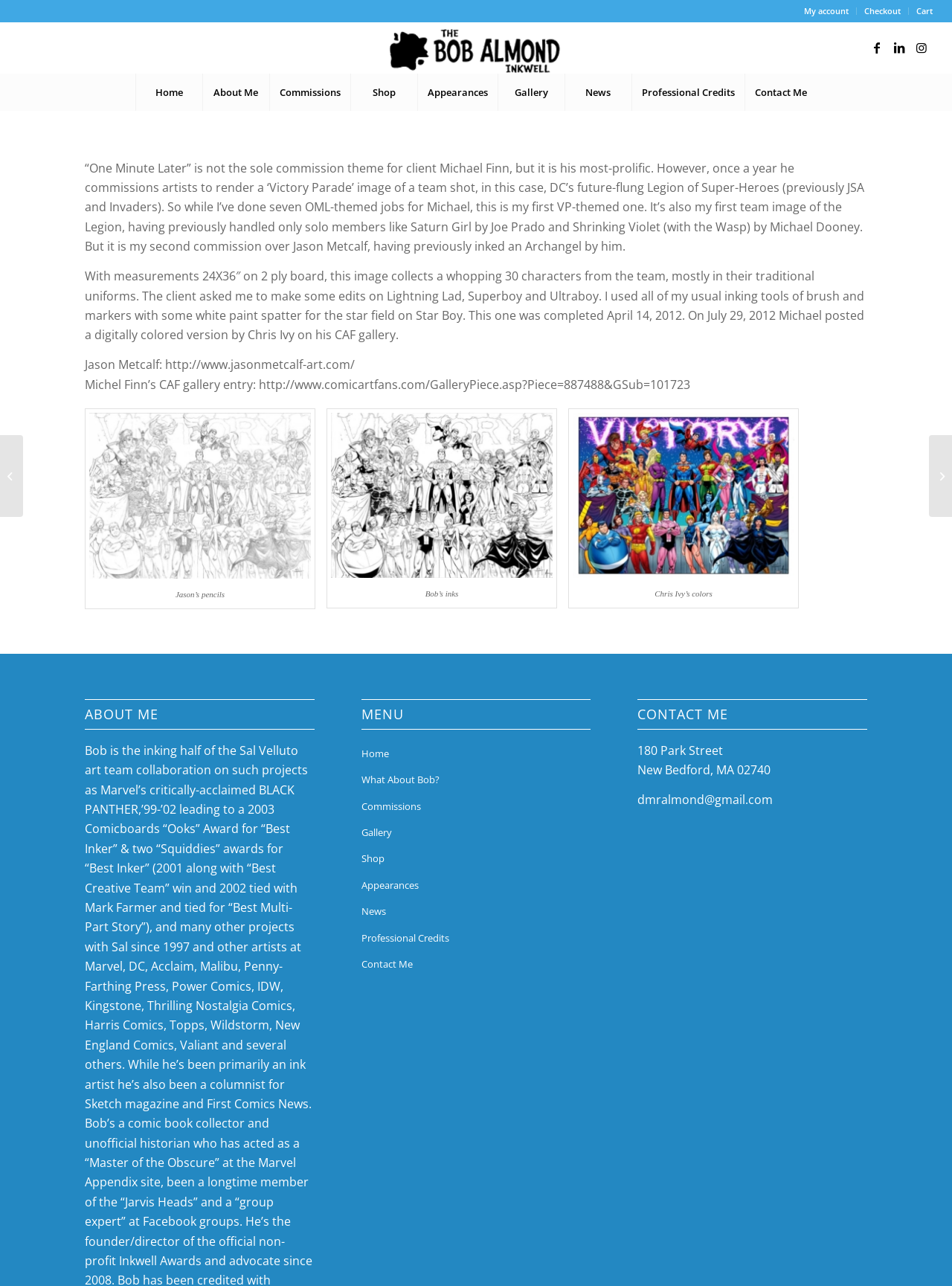Using the description: "Appearances", identify the bounding box of the corresponding UI element in the screenshot.

[0.379, 0.678, 0.621, 0.699]